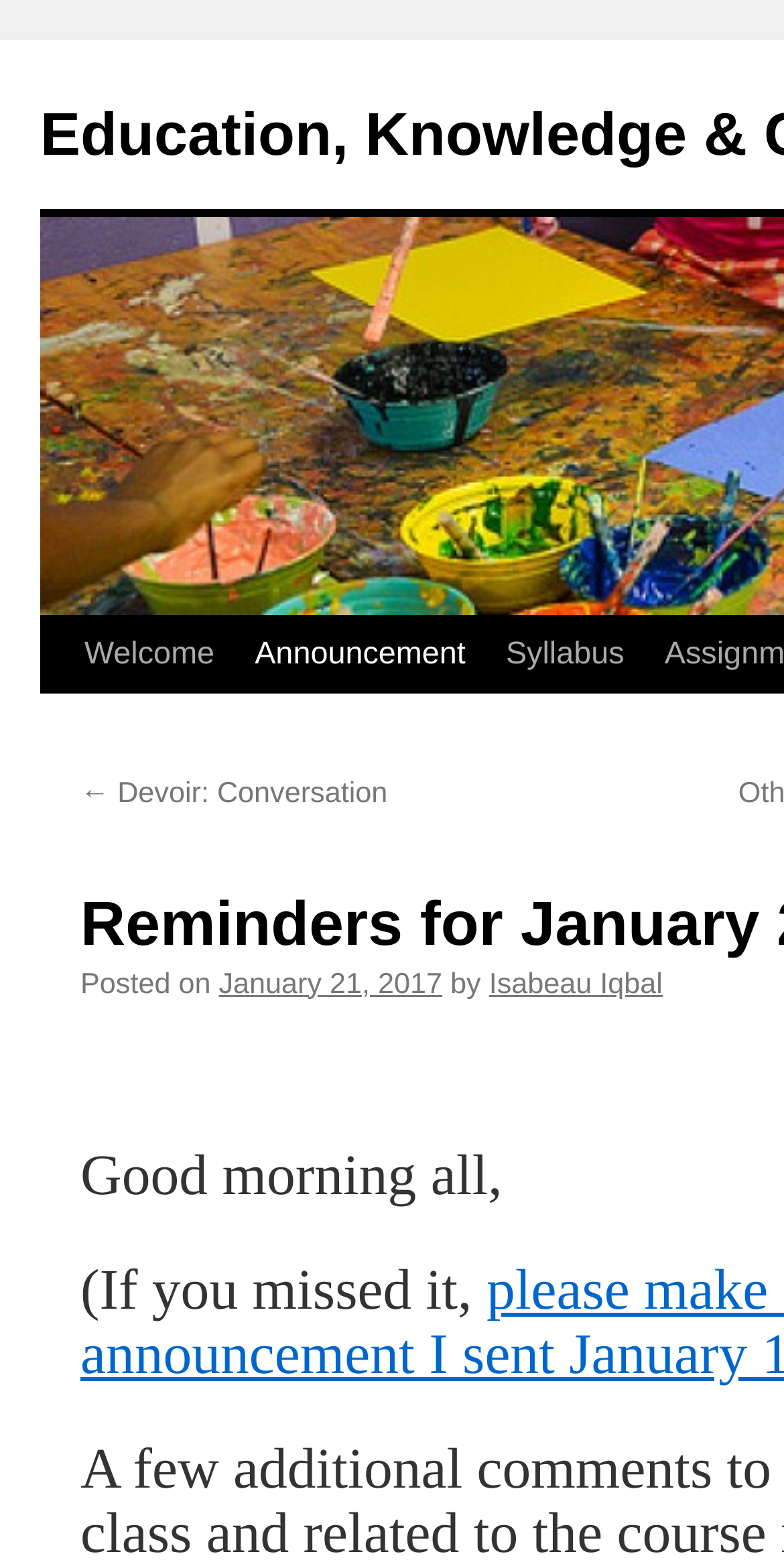Find the main header of the webpage and produce its text content.

Reminders for January 23 class